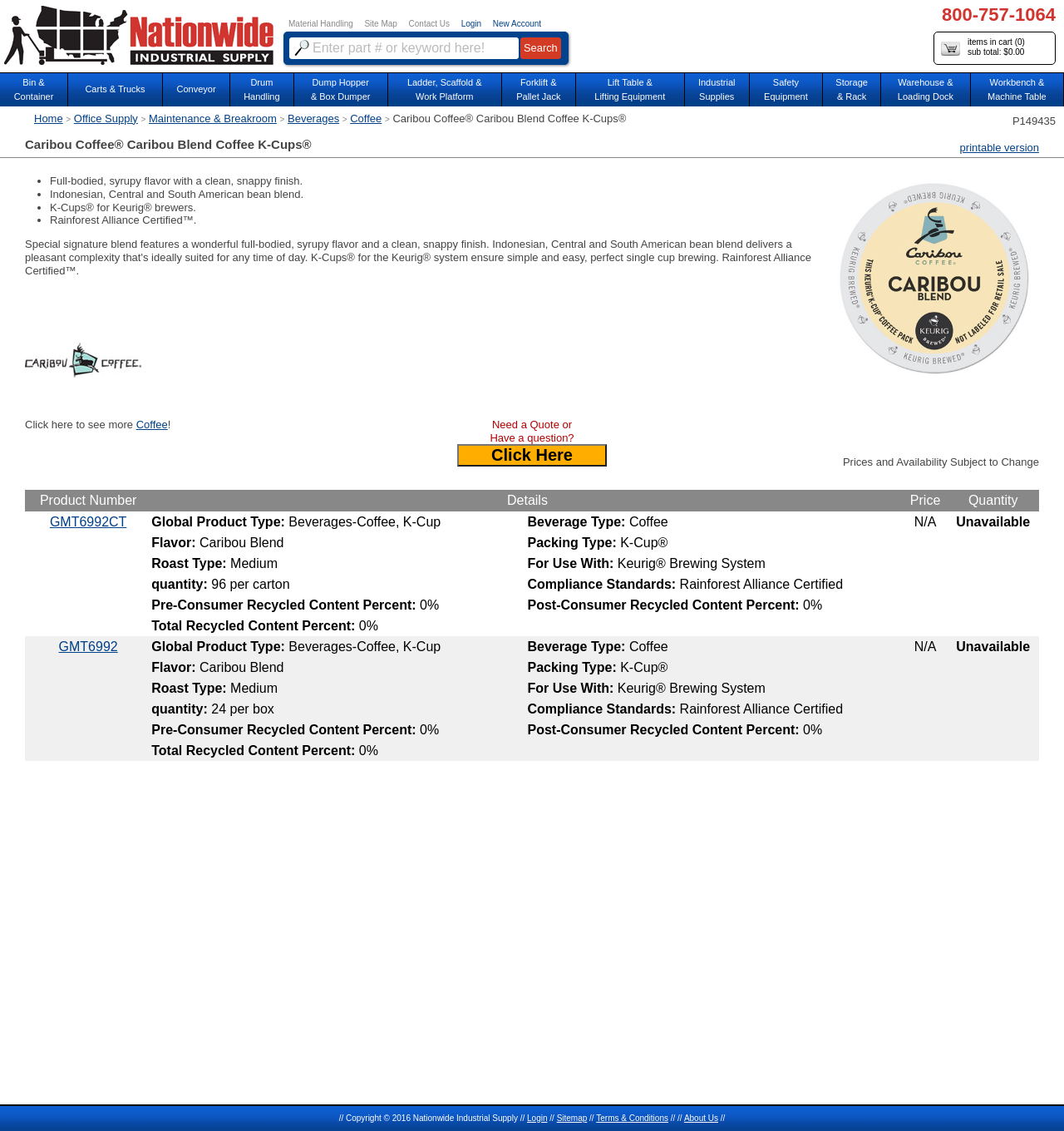How many K-Cups are in a carton?
Answer the question with as much detail as you can, using the image as a reference.

The quantity of K-Cups in a carton can be found in the details section of the product, which is located in the table with the product information. The quantity is specified as '96 per carton'.